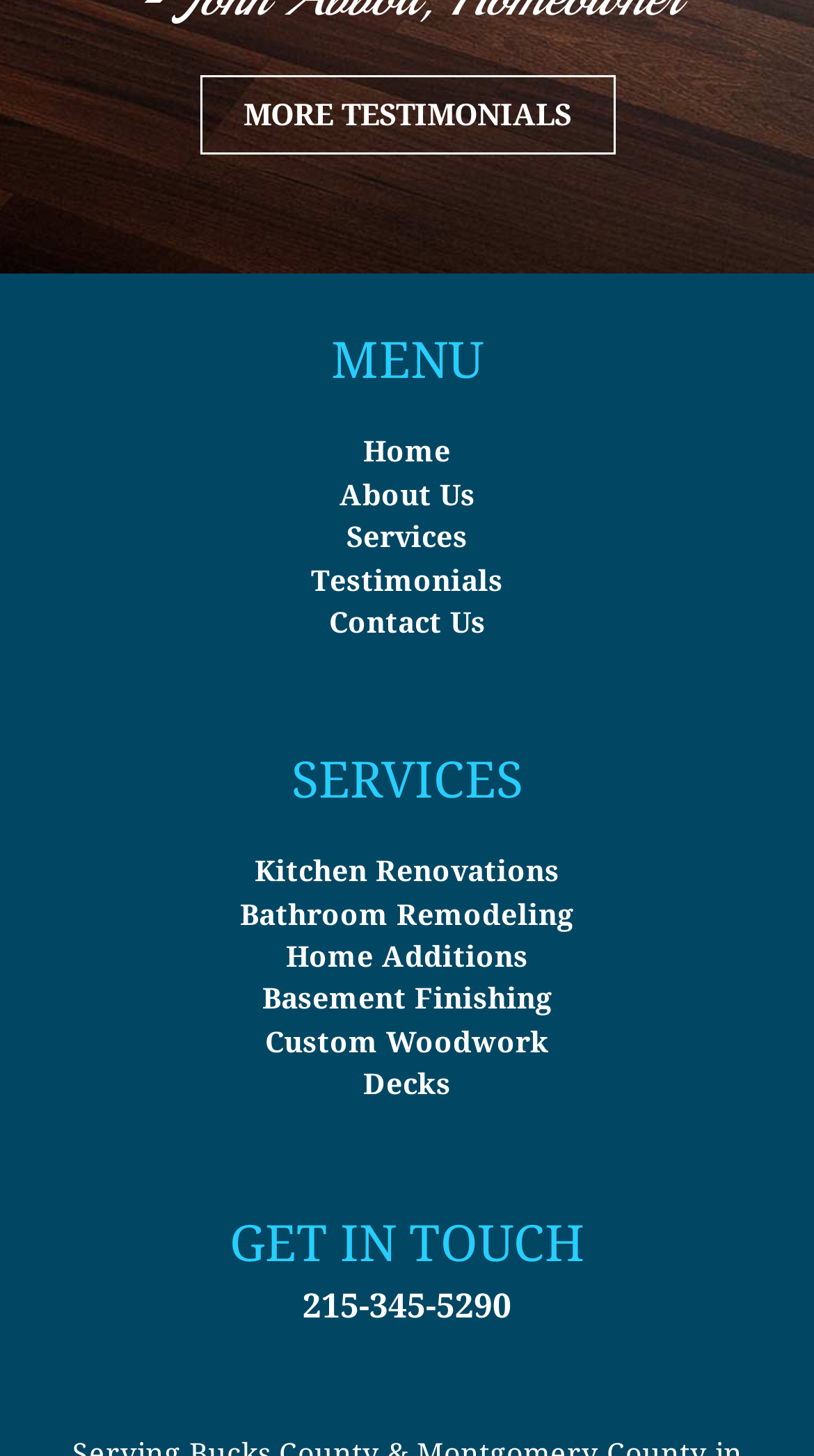Please determine the bounding box coordinates of the element to click in order to execute the following instruction: "Read About Us". The coordinates should be four float numbers between 0 and 1, specified as [left, top, right, bottom].

[0.417, 0.328, 0.583, 0.351]